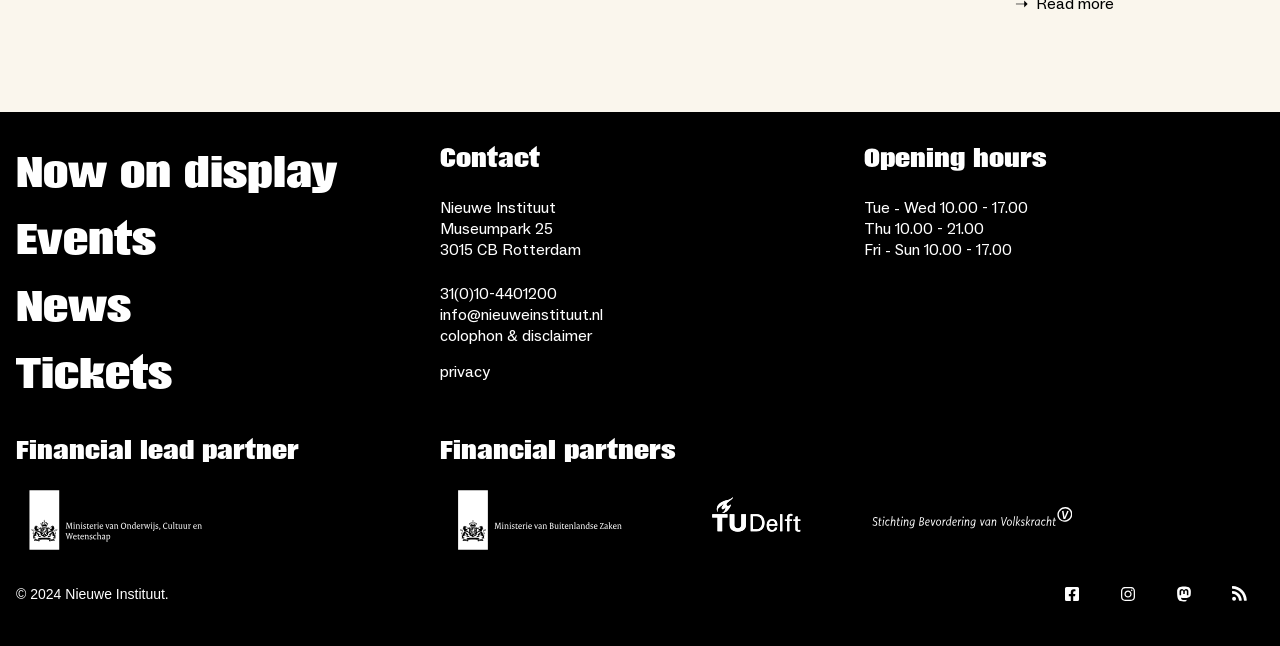What are the opening hours on Thursdays?
Answer the question with a detailed and thorough explanation.

I found the answer by looking at the StaticText element with the text 'Thu 10.00 - 21.00' located at [0.675, 0.339, 0.769, 0.37]. This text indicates the opening hours on Thursdays.